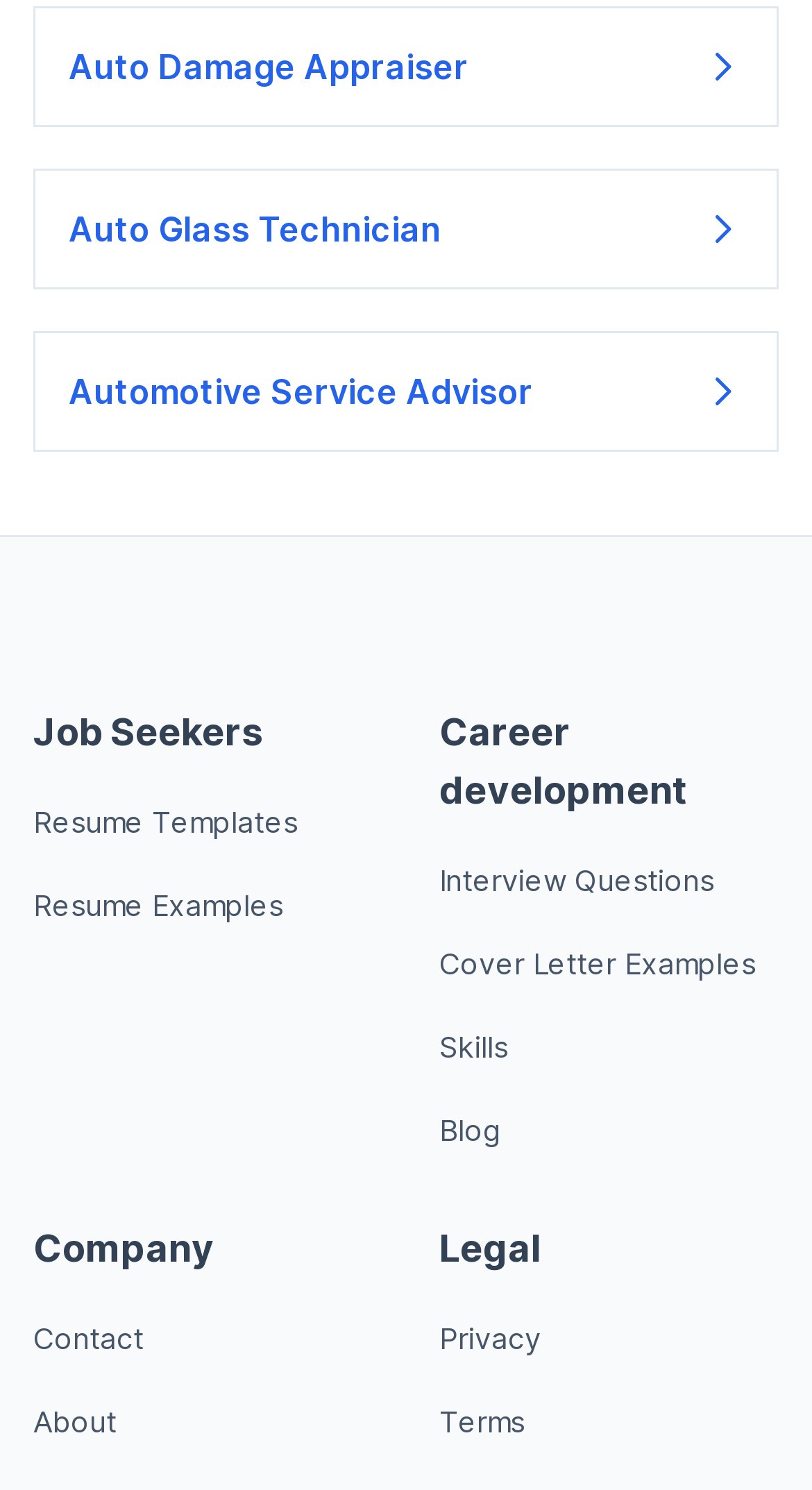Please determine the bounding box coordinates for the element that should be clicked to follow these instructions: "Contact the company".

[0.041, 0.886, 0.177, 0.91]